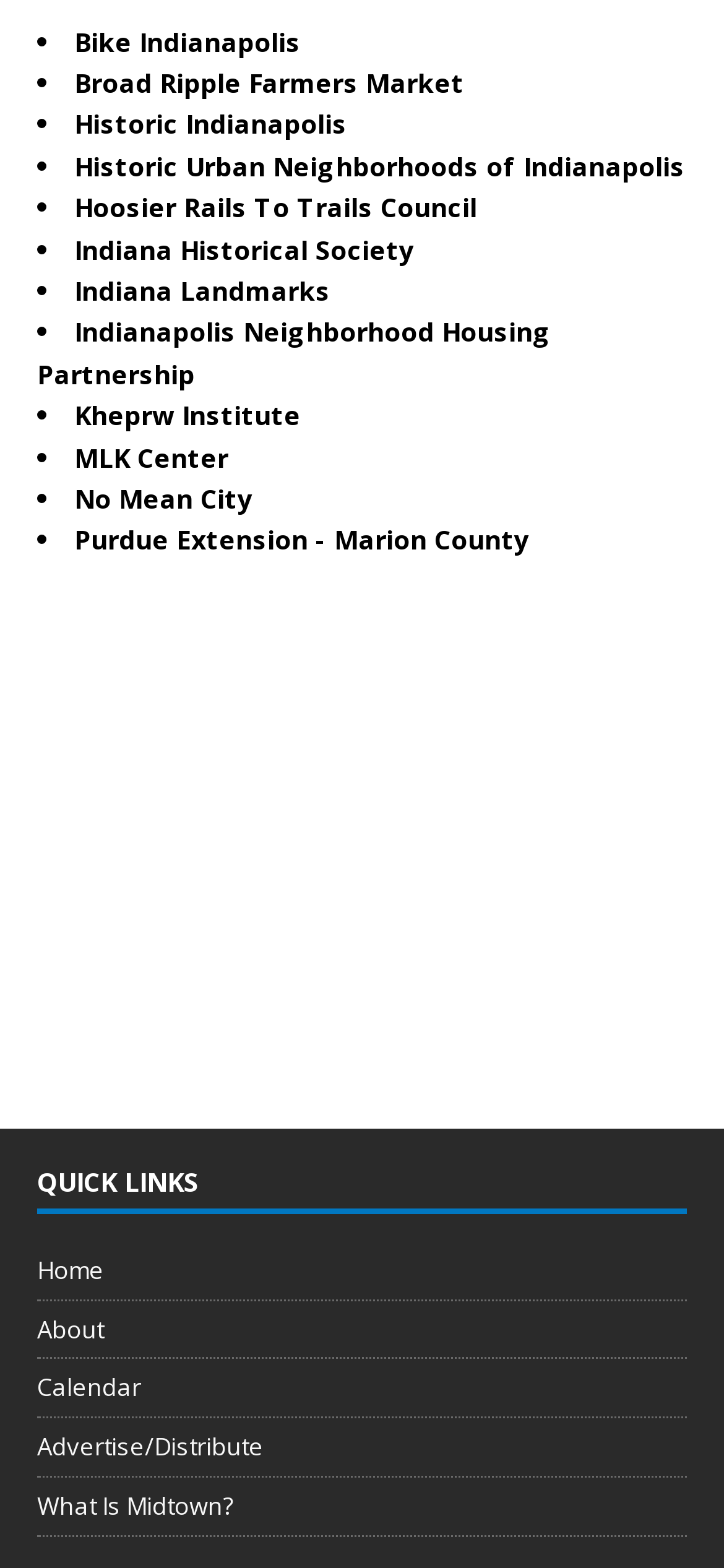Please find the bounding box coordinates of the clickable region needed to complete the following instruction: "visit the Indiana Historical Society". The bounding box coordinates must consist of four float numbers between 0 and 1, i.e., [left, top, right, bottom].

[0.103, 0.147, 0.572, 0.17]